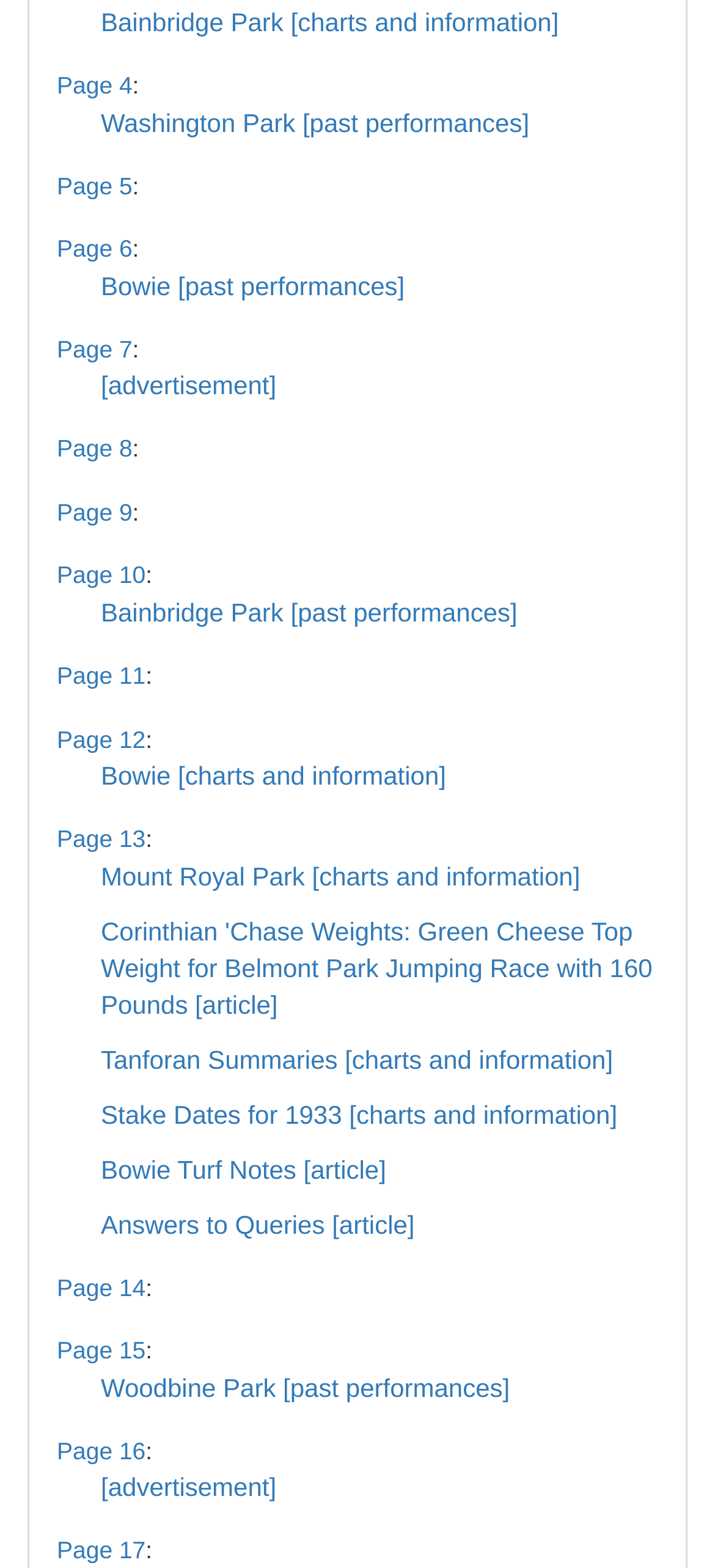Please determine the bounding box coordinates of the clickable area required to carry out the following instruction: "View Stake Dates for 1933". The coordinates must be four float numbers between 0 and 1, represented as [left, top, right, bottom].

[0.141, 0.701, 0.863, 0.72]